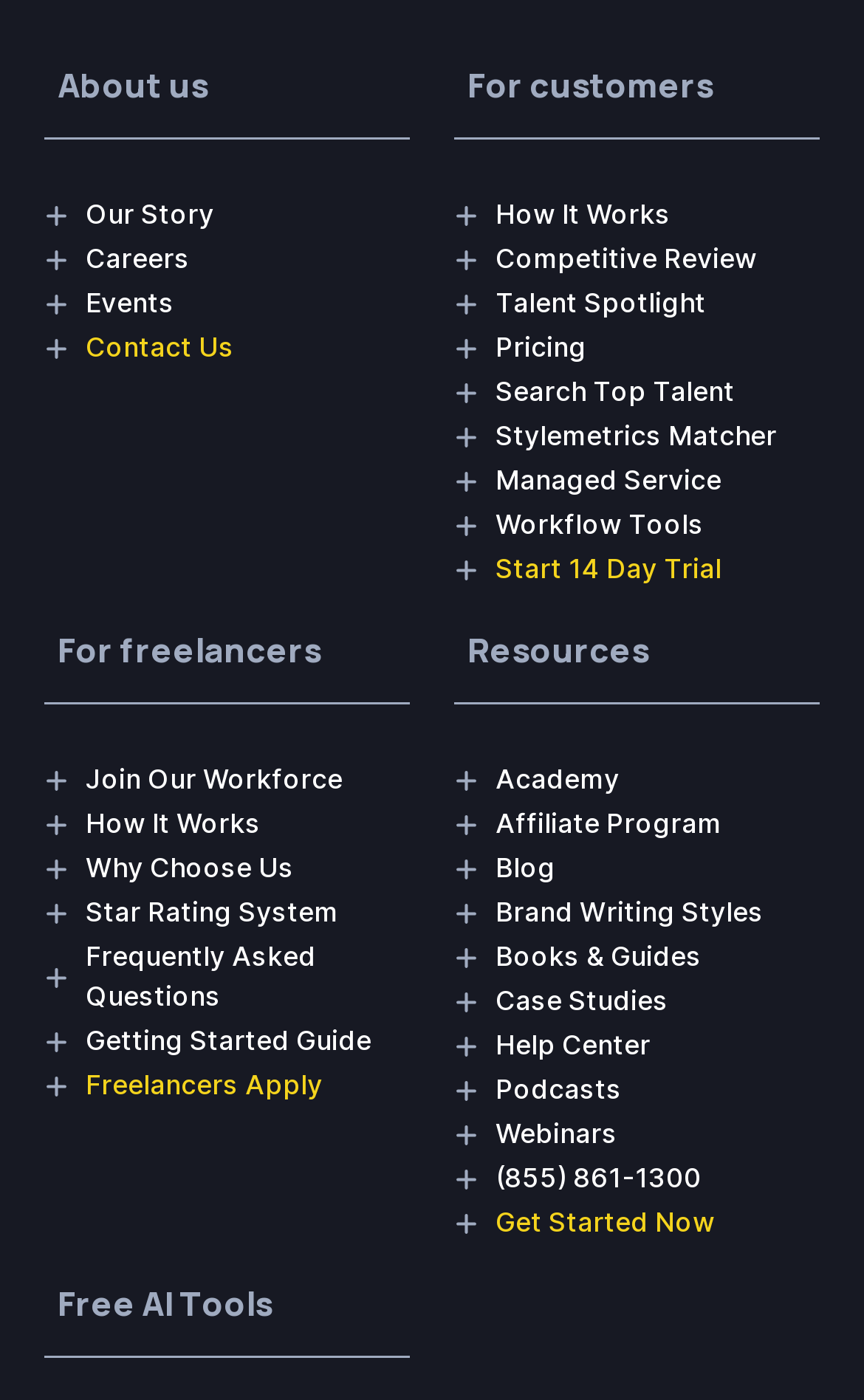Identify the bounding box of the UI element that matches this description: "Start 14 Day Trial".

[0.526, 0.393, 0.949, 0.422]